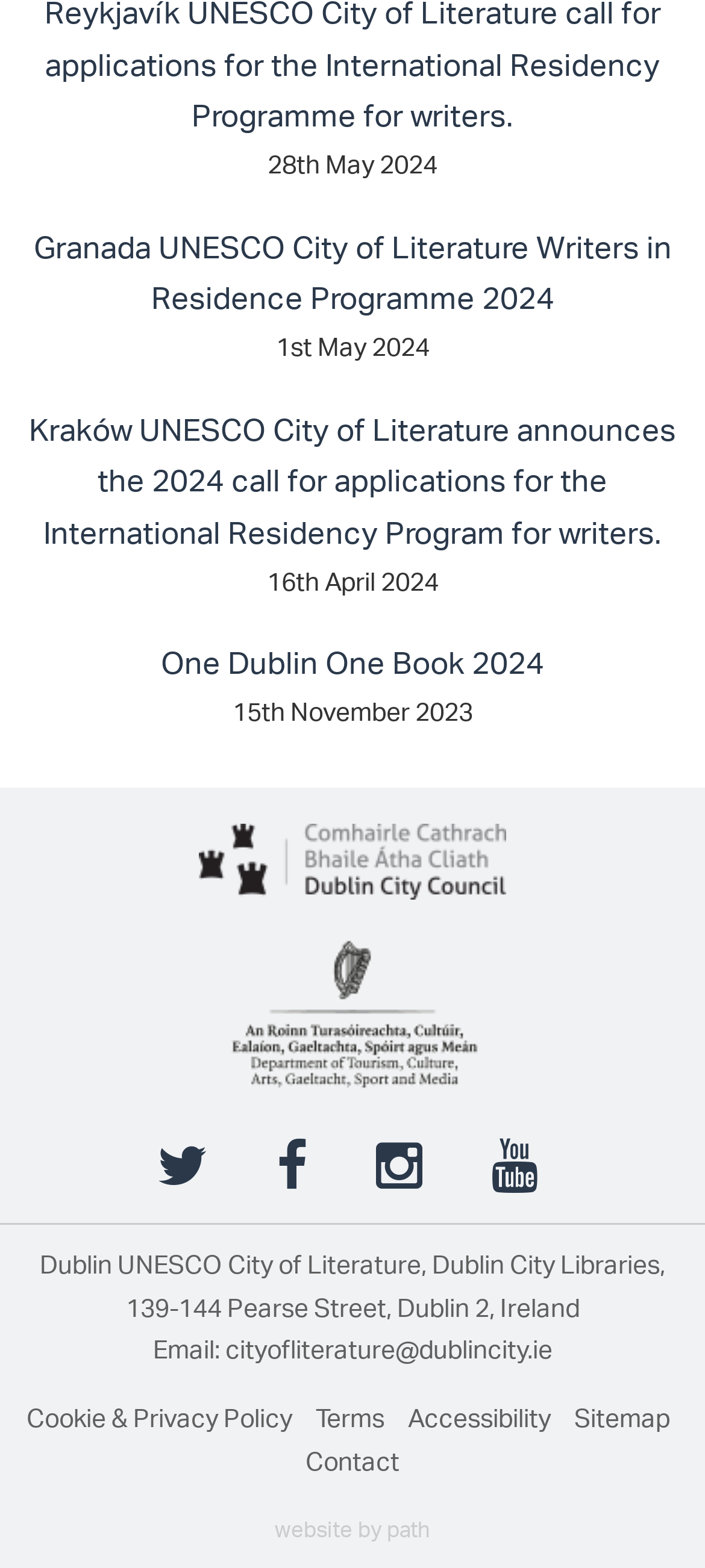Please indicate the bounding box coordinates of the element's region to be clicked to achieve the instruction: "Click on SiteLock". Provide the coordinates as four float numbers between 0 and 1, i.e., [left, top, right, bottom].

None